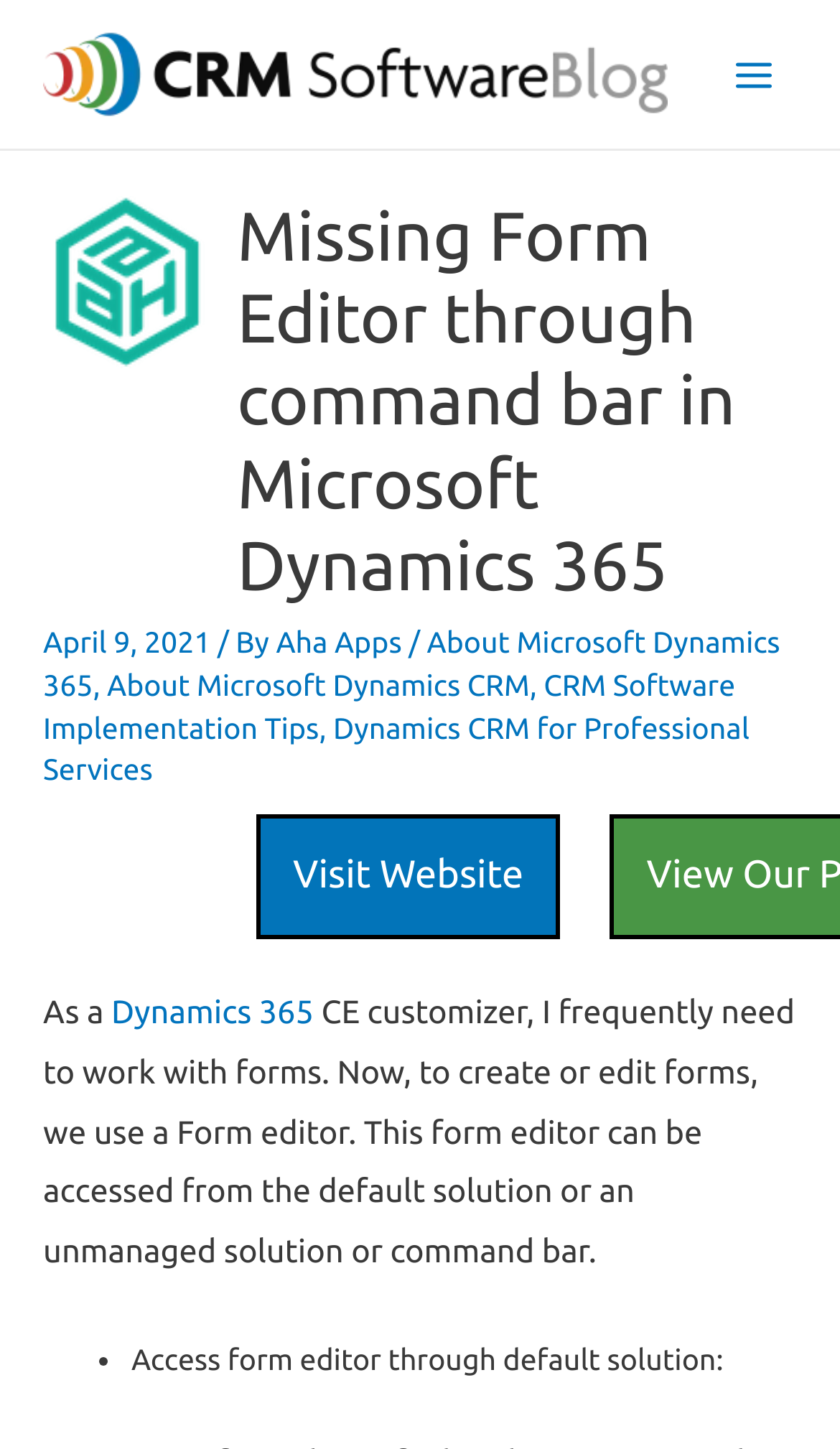Please determine the bounding box of the UI element that matches this description: Dynamics CRM for Professional Services. The coordinates should be given as (top-left x, top-left y, bottom-right x, bottom-right y), with all values between 0 and 1.

[0.051, 0.49, 0.892, 0.543]